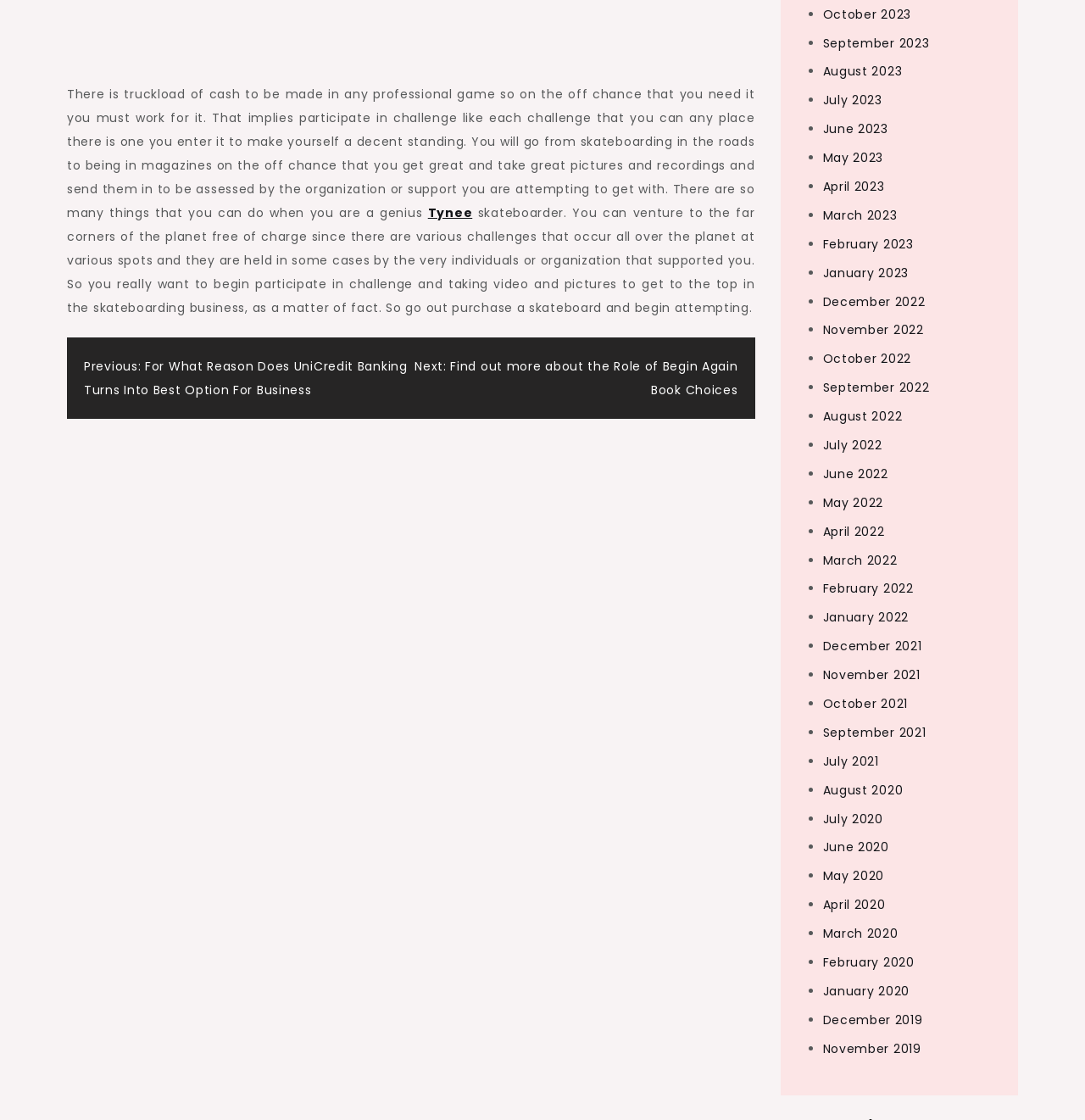Please find the bounding box coordinates of the element's region to be clicked to carry out this instruction: "Click on 'Posts' navigation".

[0.062, 0.301, 0.696, 0.374]